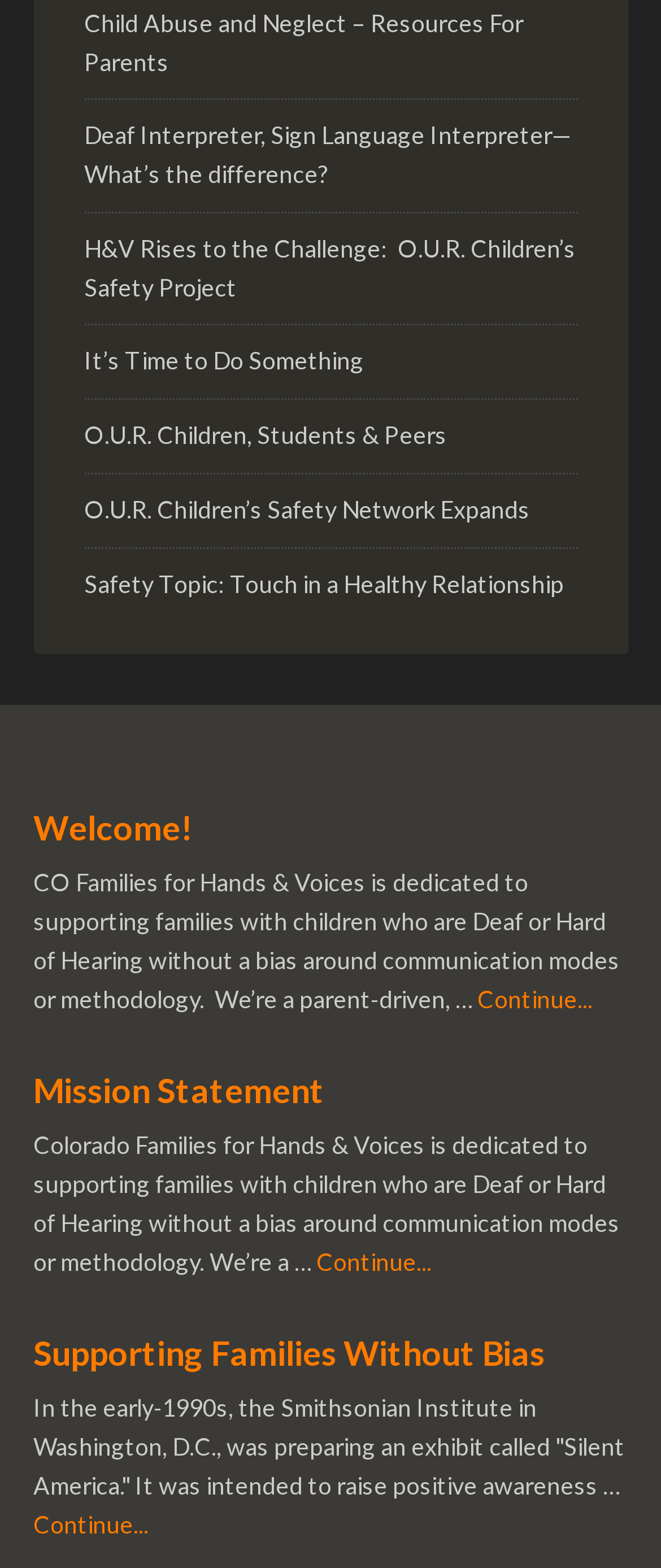How many articles are on this webpage?
Please provide a single word or phrase as your answer based on the screenshot.

3